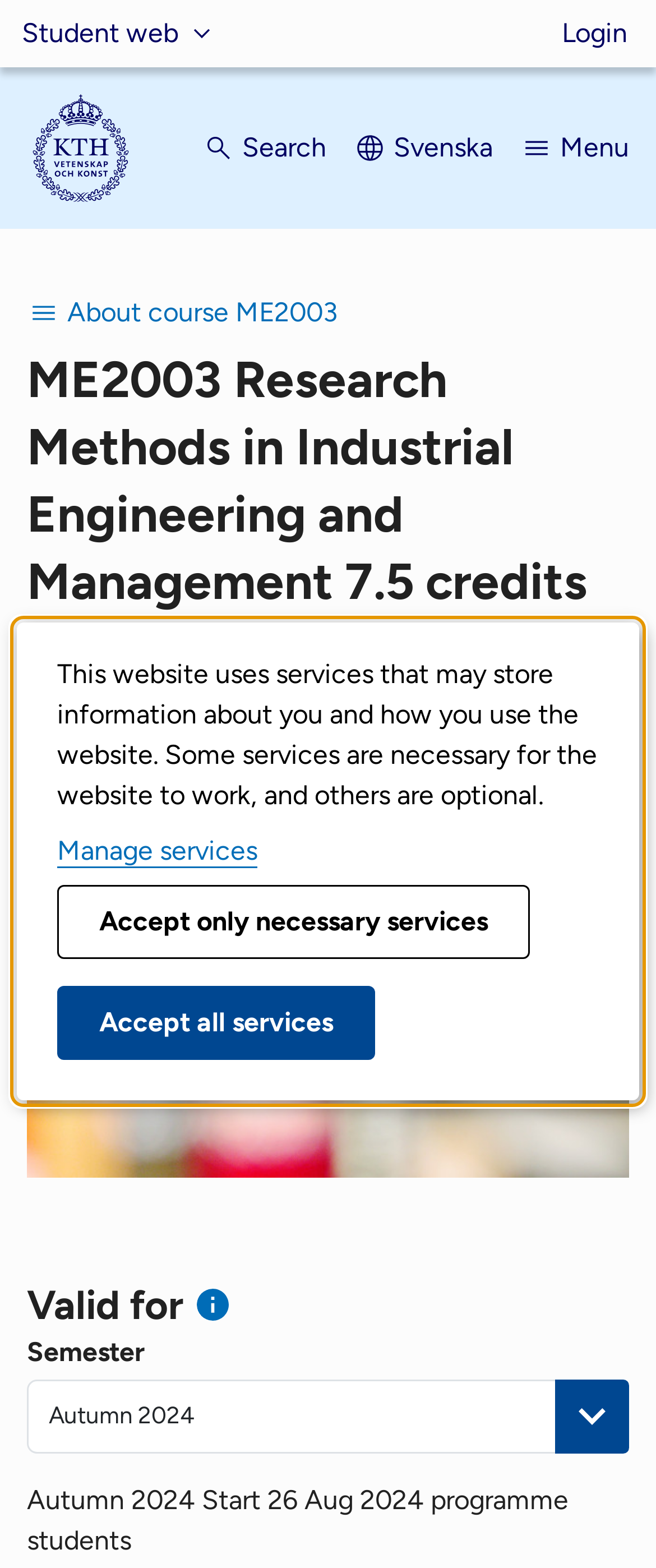Determine the bounding box coordinates of the clickable element to complete this instruction: "View course information". Provide the coordinates in the format of four float numbers between 0 and 1, [left, top, right, bottom].

[0.041, 0.178, 0.515, 0.221]